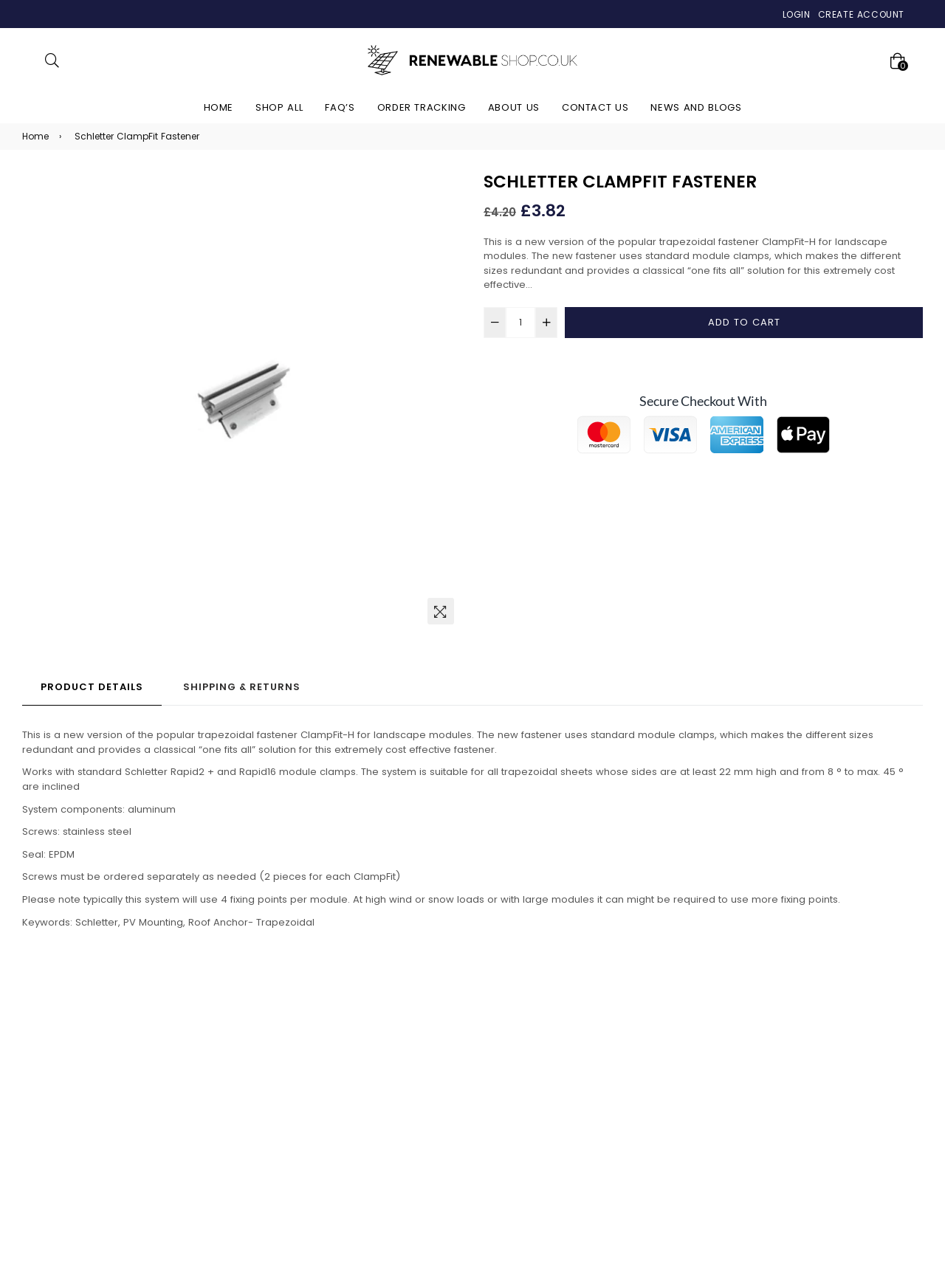Illustrate the webpage with a detailed description.

The webpage is about the Schletter ClampFit Fastener, a product for solar installations. At the top, there is a navigation bar with links to "LOGIN", "CREATE ACCOUNT", and the website's logo, which is an image with the text "Renewableshop.co.uk". Below the navigation bar, there is a search button and a series of links to different sections of the website, including "HOME", "SHOP ALL", "FAQ'S", "ORDER TRACKING", "ABOUT US", "CONTACT US", and "NEWS AND BLOGS".

The main content of the page is about the Schletter ClampFit Fastener, with a heading that reads "SCHLETTER CLAMPFIT FASTENER". There is a listbox with an option to select the product, accompanied by three images. Below the listbox, there is a link to "Zoom" and a section with pricing information, including a regular price and a discounted price.

The product description is a long paragraph that explains the features and benefits of the Schletter ClampFit Fastener. It is followed by a table with additional product information, including a quantity selector and buttons to add the product to the cart.

Further down the page, there are sections with links to "PRODUCT DETAILS" and "SHIPPING & RETURNS", as well as a series of paragraphs with more detailed product information, including technical specifications and usage notes. The page also features a trust badge widget and a section with keywords related to the product.